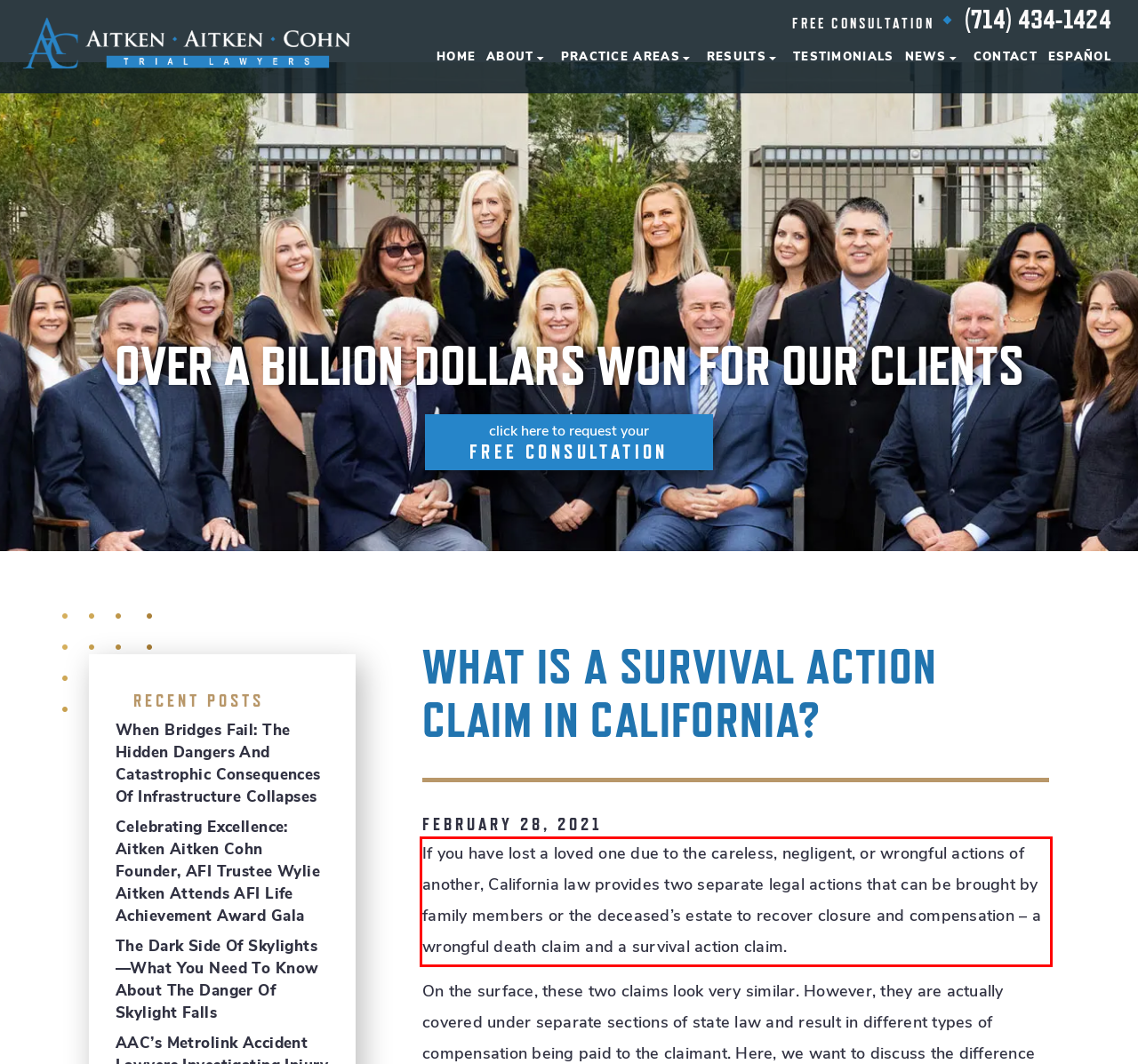Identify the text inside the red bounding box in the provided webpage screenshot and transcribe it.

If you have lost a loved one due to the careless, negligent, or wrongful actions of another, California law provides two separate legal actions that can be brought by family members or the deceased’s estate to recover closure and compensation – a wrongful death claim and a survival action claim.